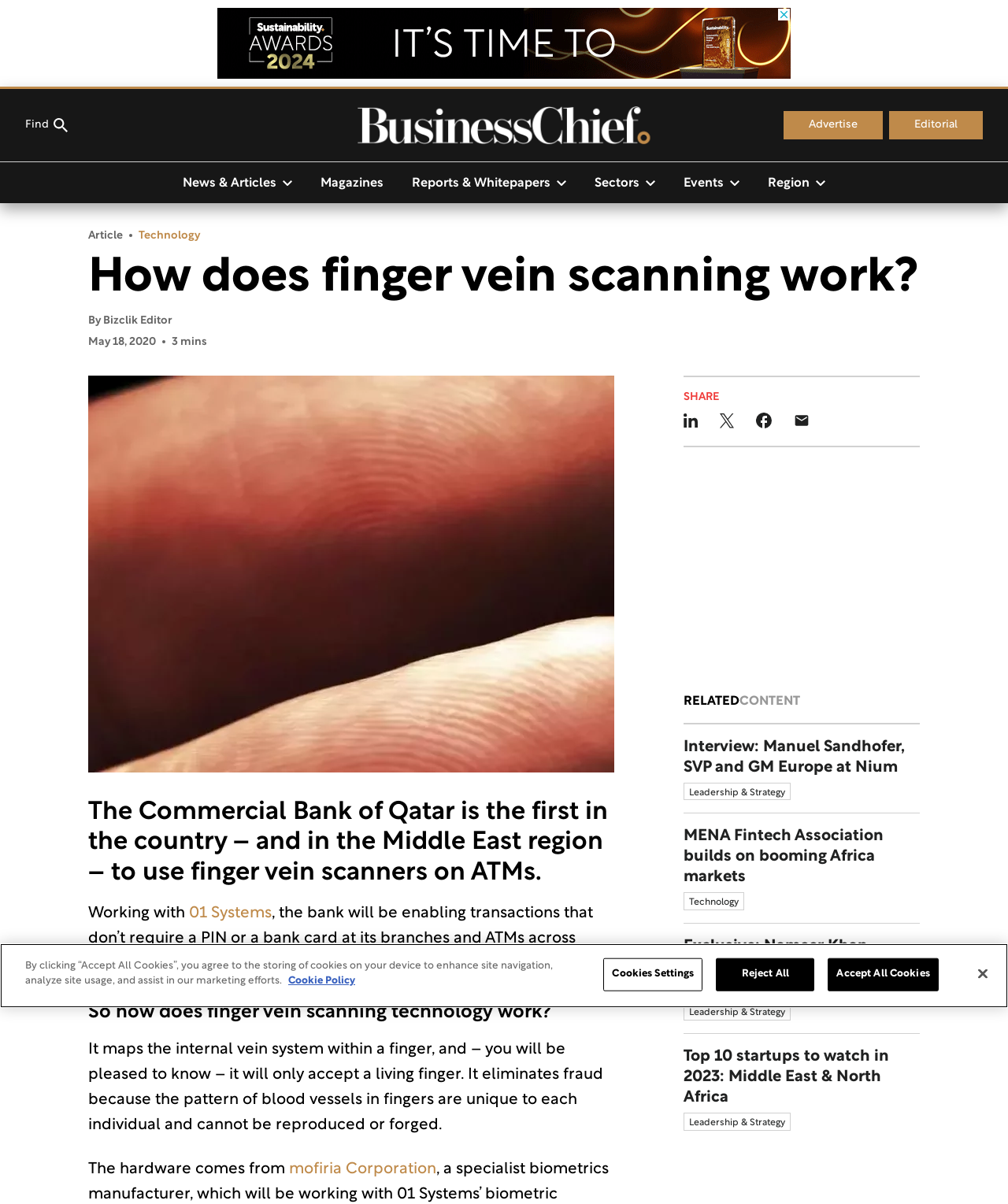Determine the bounding box coordinates for the area that needs to be clicked to fulfill this task: "Click the 'News & Articles' button". The coordinates must be given as four float numbers between 0 and 1, i.e., [left, top, right, bottom].

[0.167, 0.141, 0.304, 0.162]